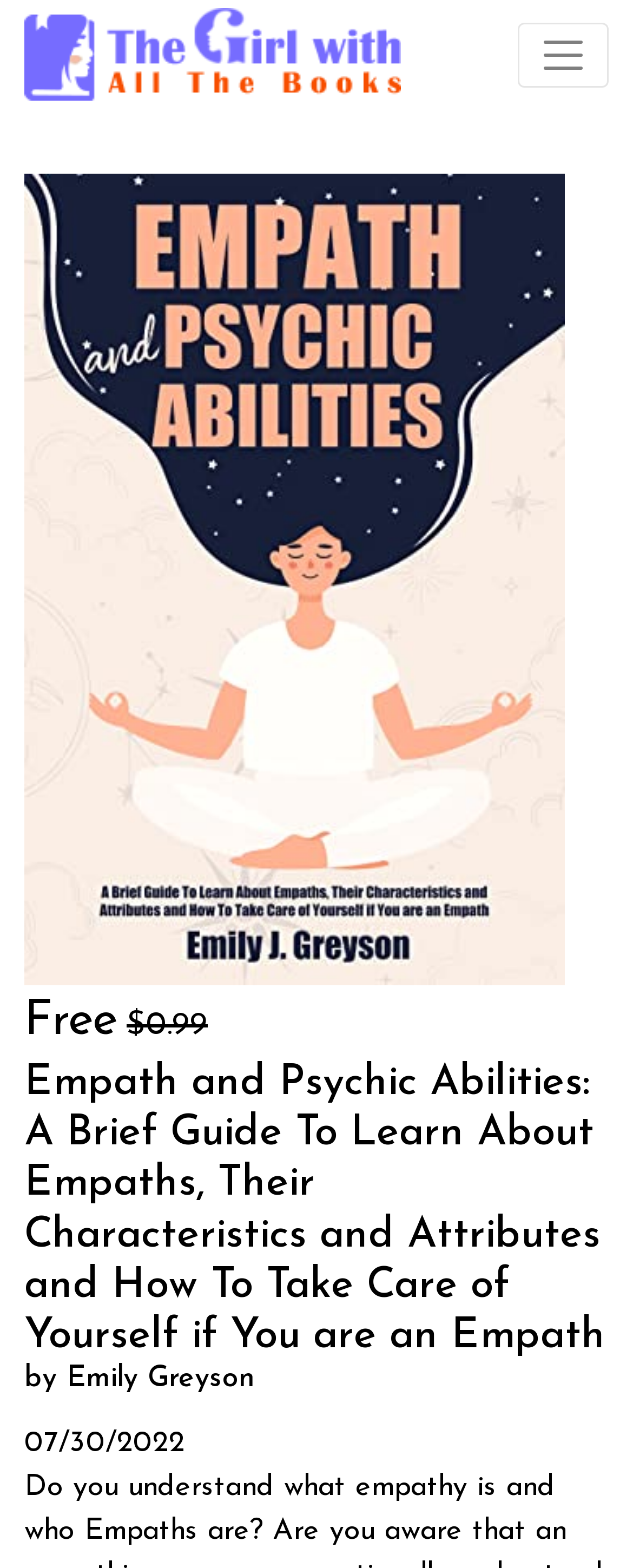What is the logo of the website?
Look at the image and respond with a one-word or short phrase answer.

Thegirlwithallthebooks